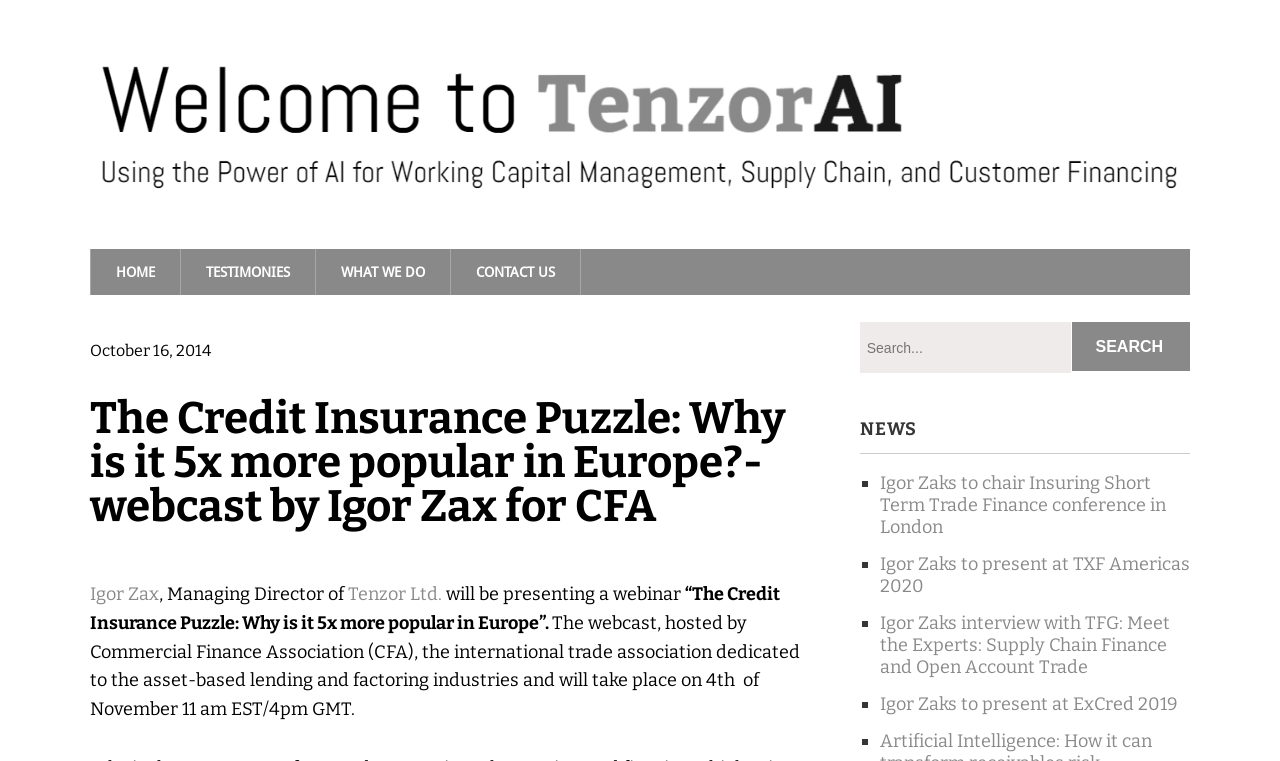Please specify the bounding box coordinates of the region to click in order to perform the following instruction: "view Igor Zax's presentation".

[0.07, 0.766, 0.124, 0.795]